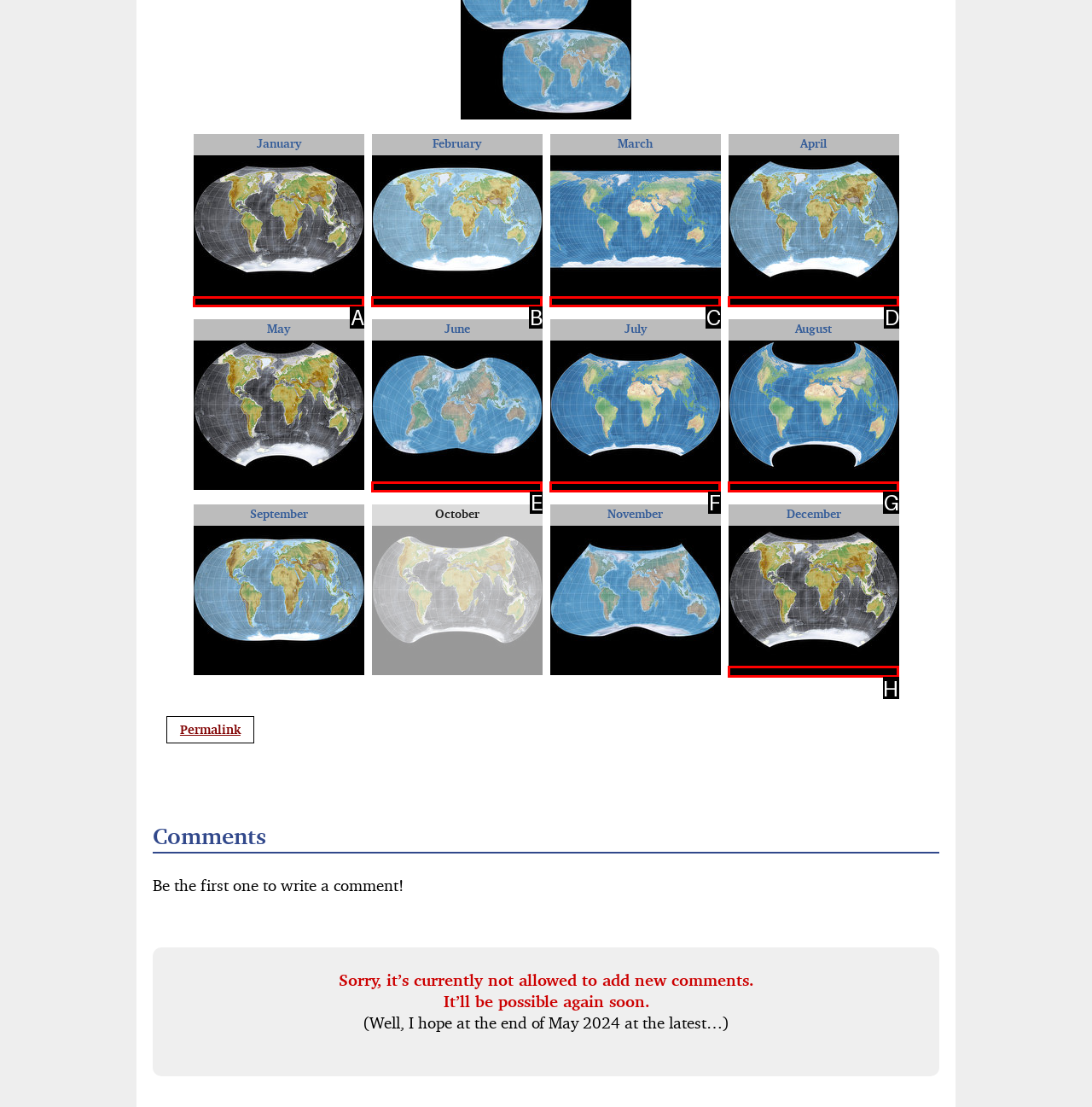Decide which UI element to click to accomplish the task: Click on December
Respond with the corresponding option letter.

H